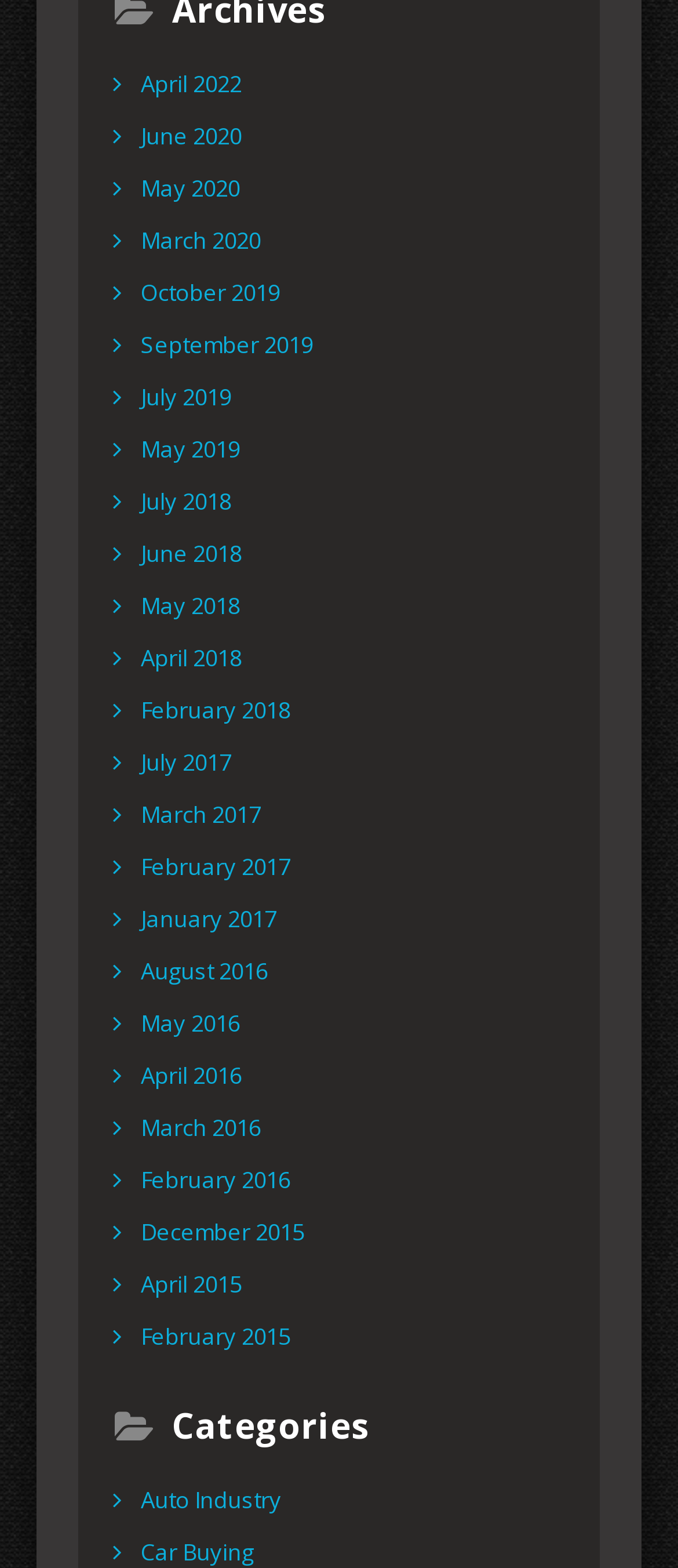Specify the bounding box coordinates of the element's region that should be clicked to achieve the following instruction: "browse categories". The bounding box coordinates consist of four float numbers between 0 and 1, in the format [left, top, right, bottom].

[0.167, 0.896, 0.833, 0.923]